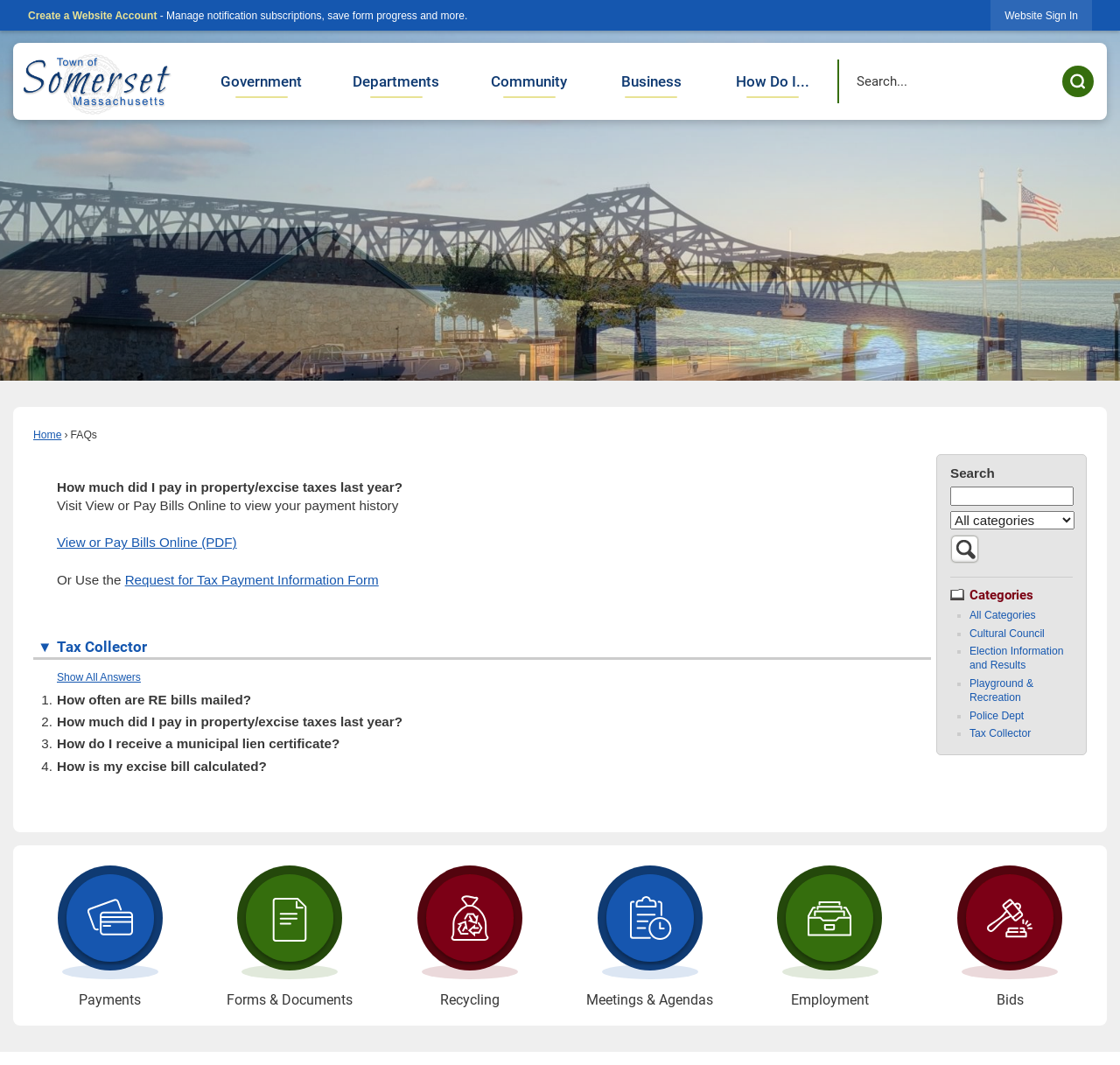Extract the bounding box coordinates for the described element: "Payments". The coordinates should be represented as four float numbers between 0 and 1: [left, top, right, bottom].

[0.018, 0.805, 0.179, 0.949]